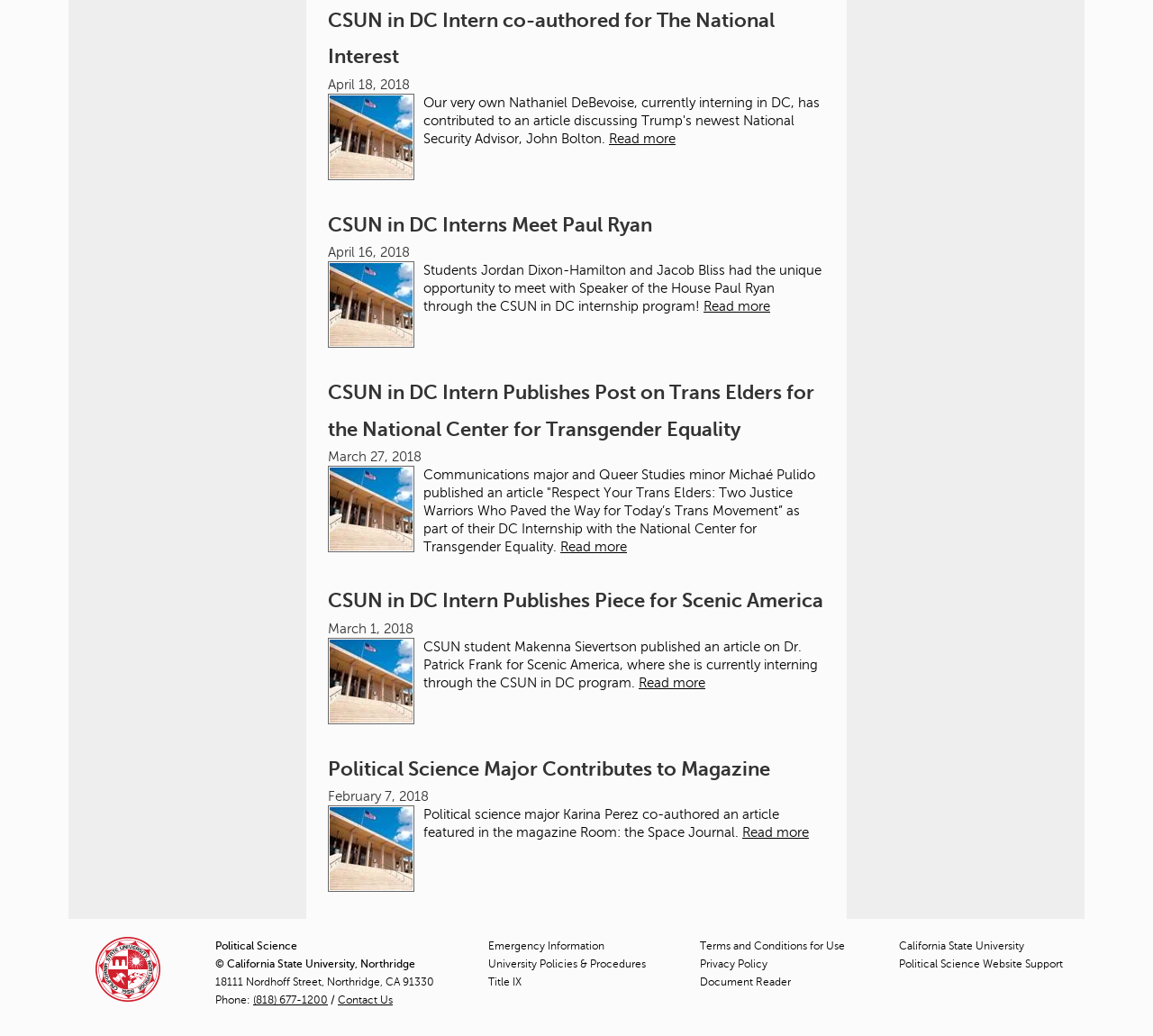Locate the bounding box coordinates of the element that should be clicked to fulfill the instruction: "Visit The University Library".

[0.284, 0.158, 0.359, 0.172]